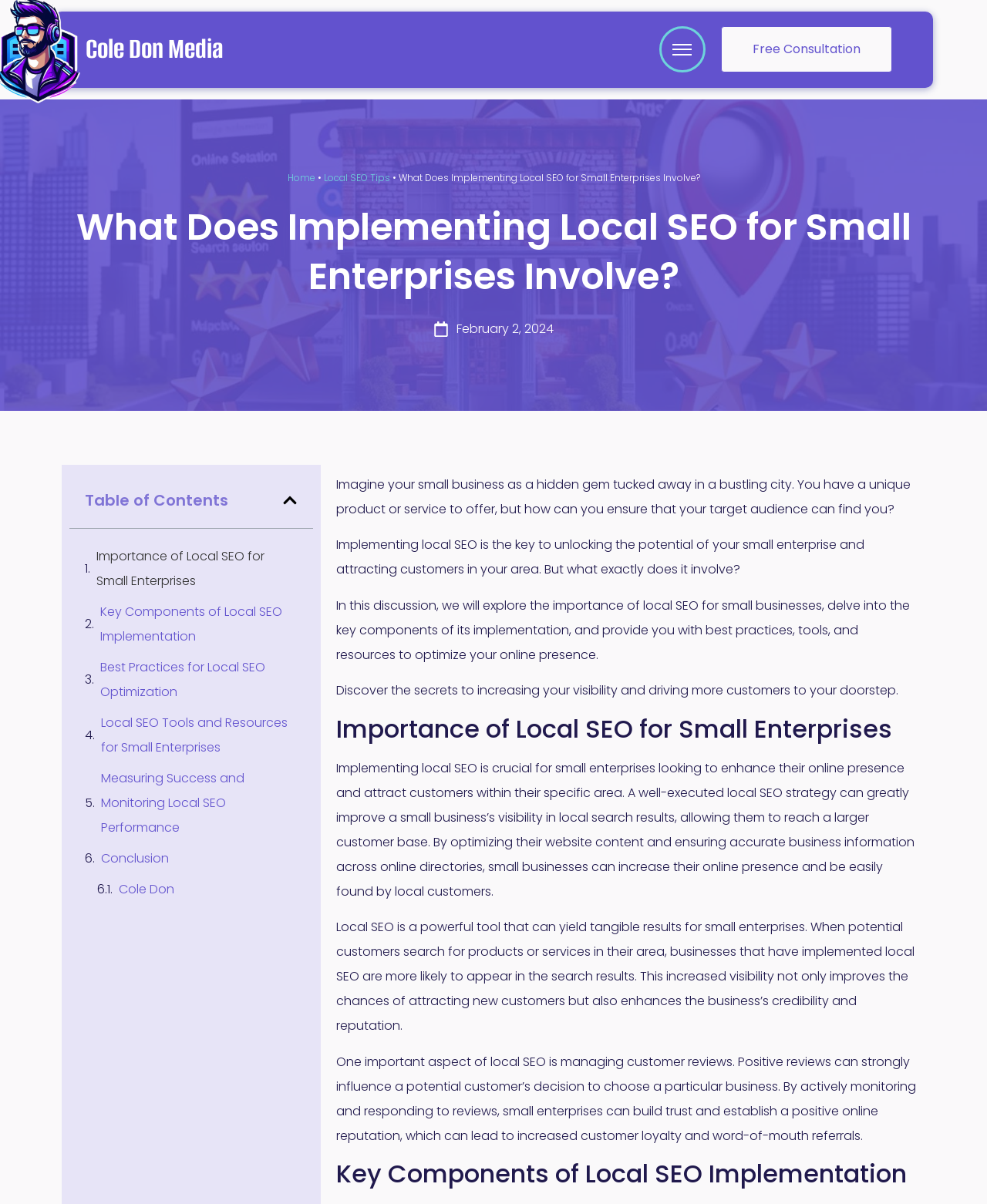For the given element description Conclusion, determine the bounding box coordinates of the UI element. The coordinates should follow the format (top-left x, top-left y, bottom-right x, bottom-right y) and be within the range of 0 to 1.

[0.102, 0.703, 0.171, 0.723]